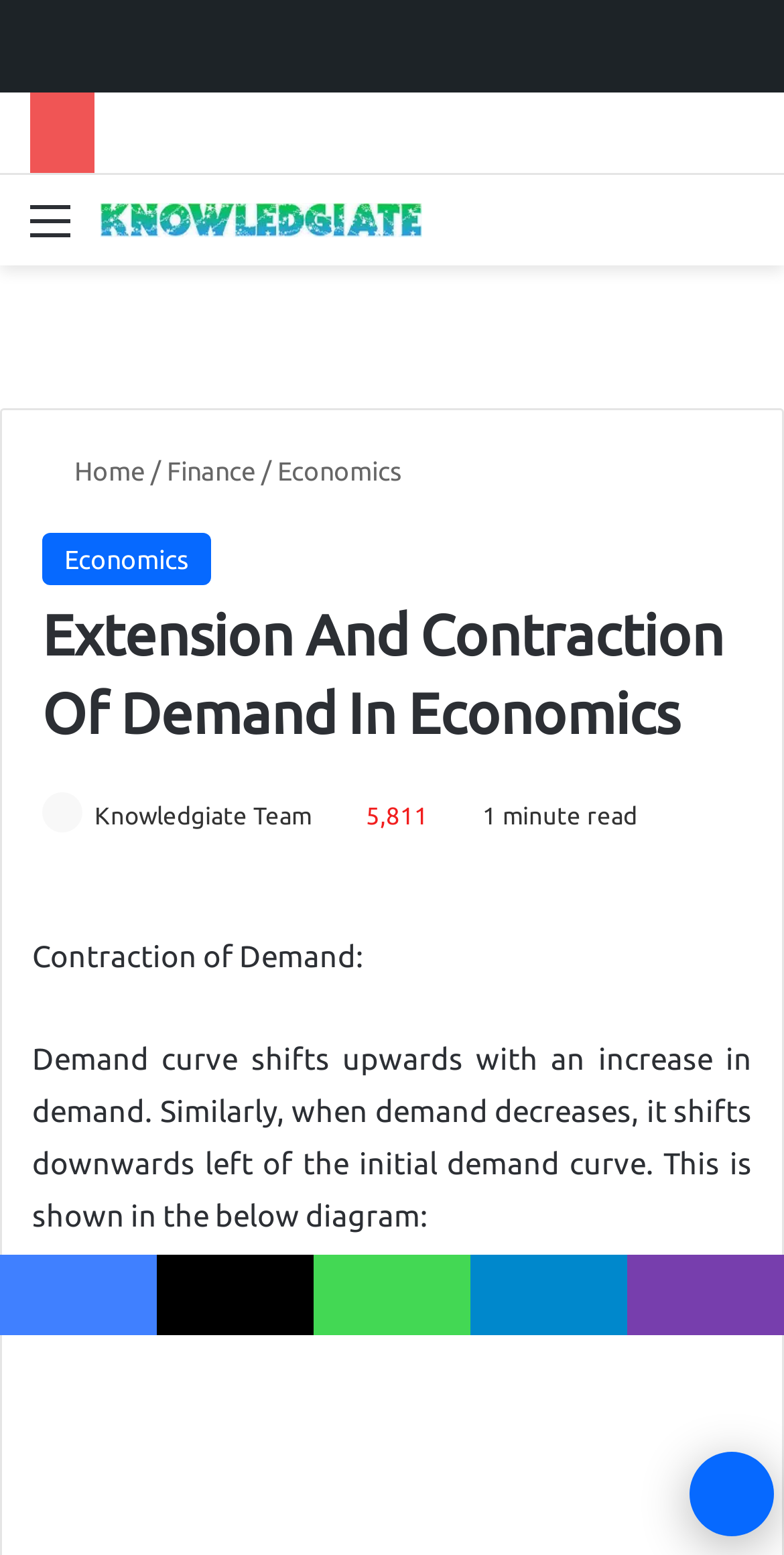Locate the bounding box coordinates of the area where you should click to accomplish the instruction: "Click on the 'Menu' link".

[0.038, 0.122, 0.09, 0.18]